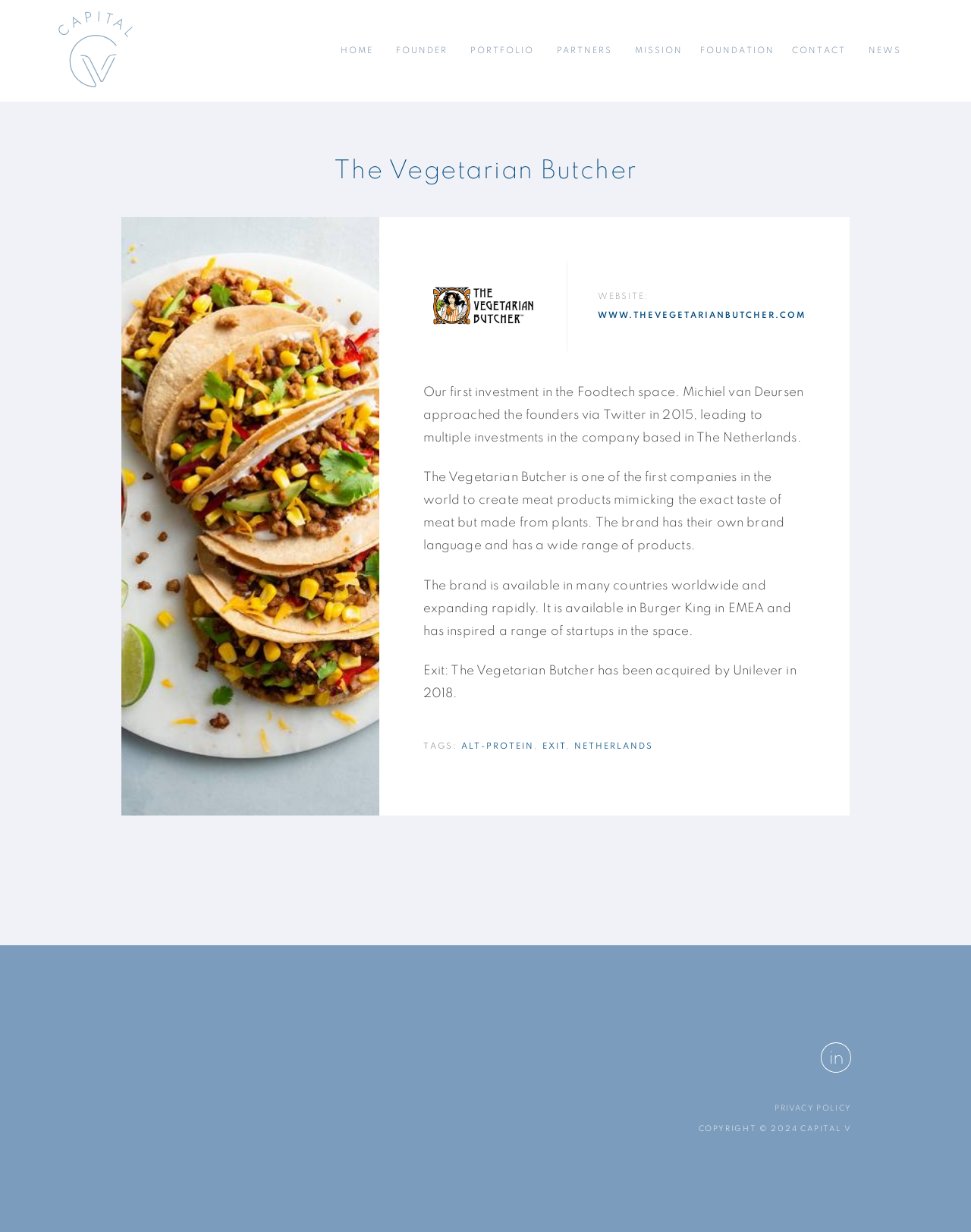Please reply with a single word or brief phrase to the question: 
What is the tag associated with The Vegetarian Butcher?

ALT-PROTEIN